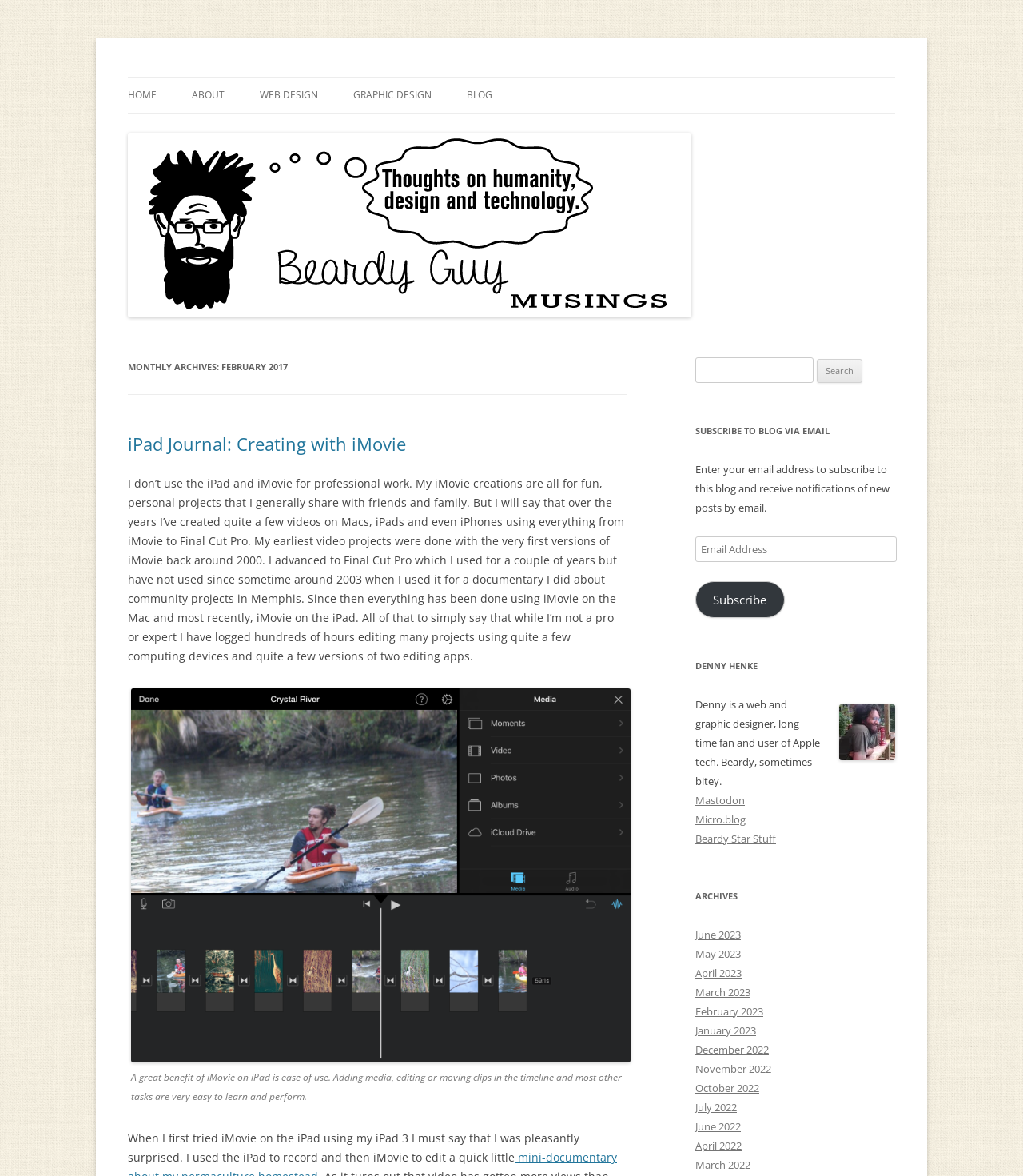Please identify the coordinates of the bounding box for the clickable region that will accomplish this instruction: "Search for something".

[0.68, 0.304, 0.875, 0.326]